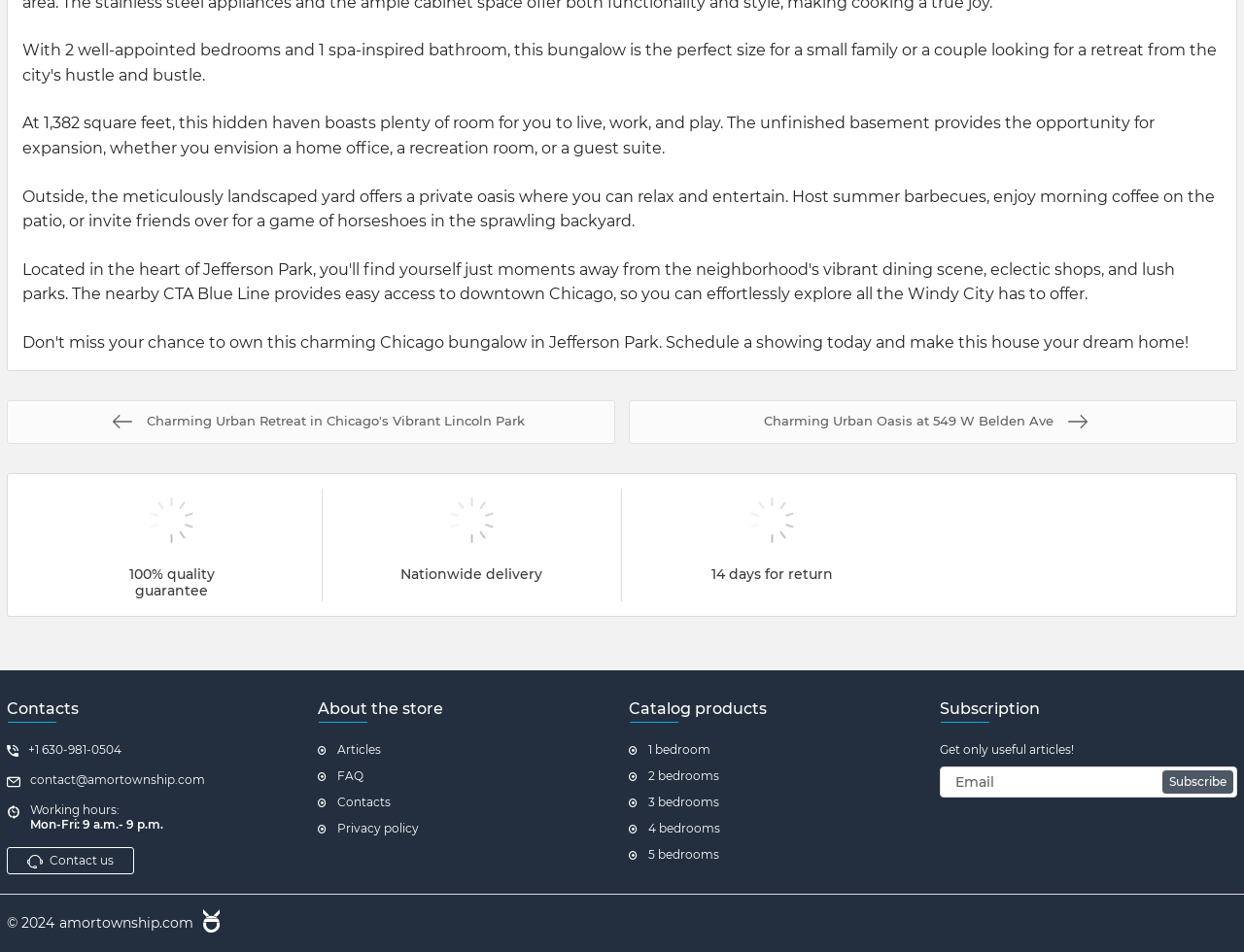Determine the bounding box coordinates of the UI element described by: "aria-label="subscribe" name="subscribe_email" placeholder="Email"".

[0.755, 0.805, 0.995, 0.838]